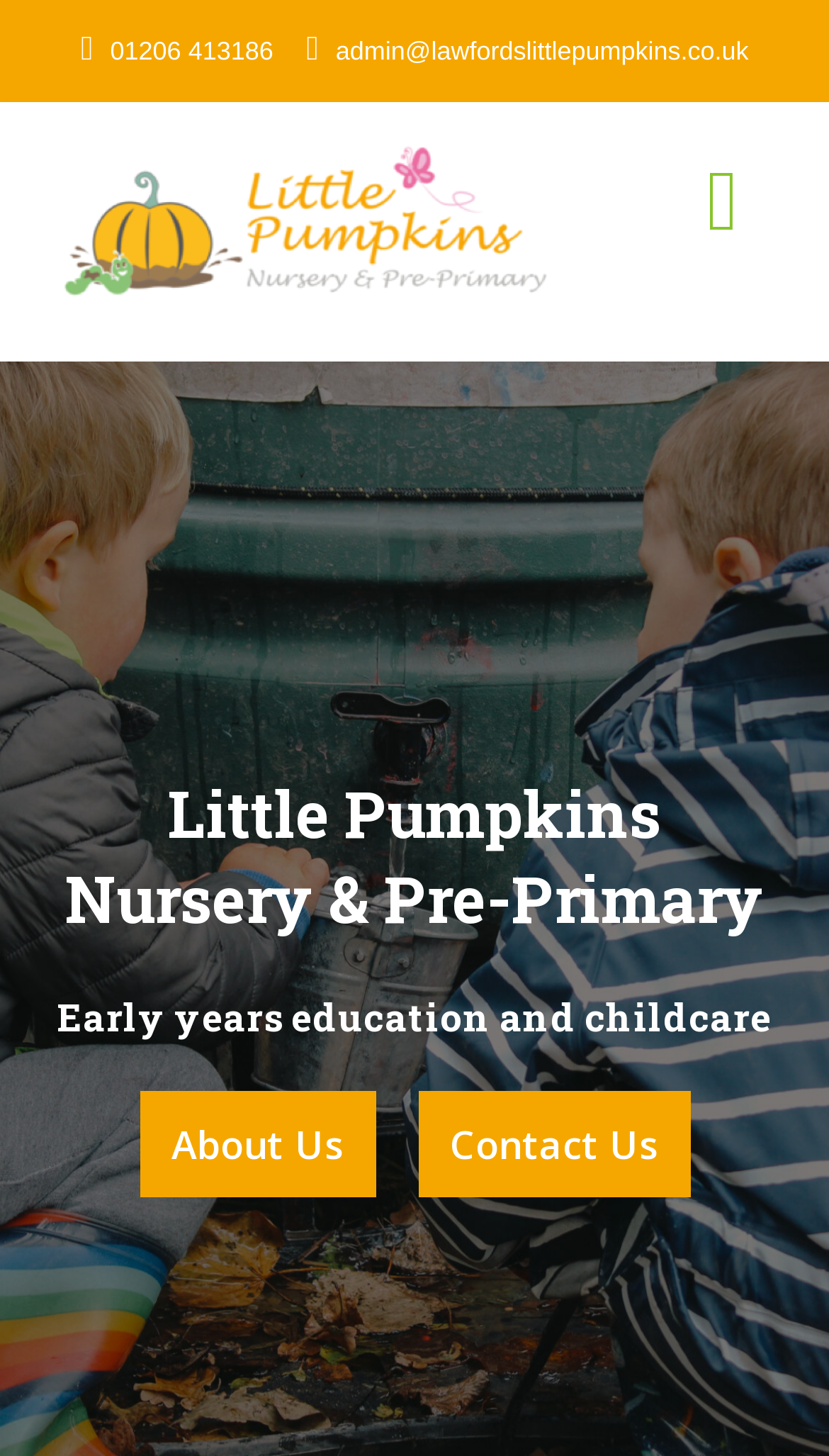Please find the bounding box coordinates of the section that needs to be clicked to achieve this instruction: "View the GALLERY".

[0.0, 0.592, 0.468, 0.686]